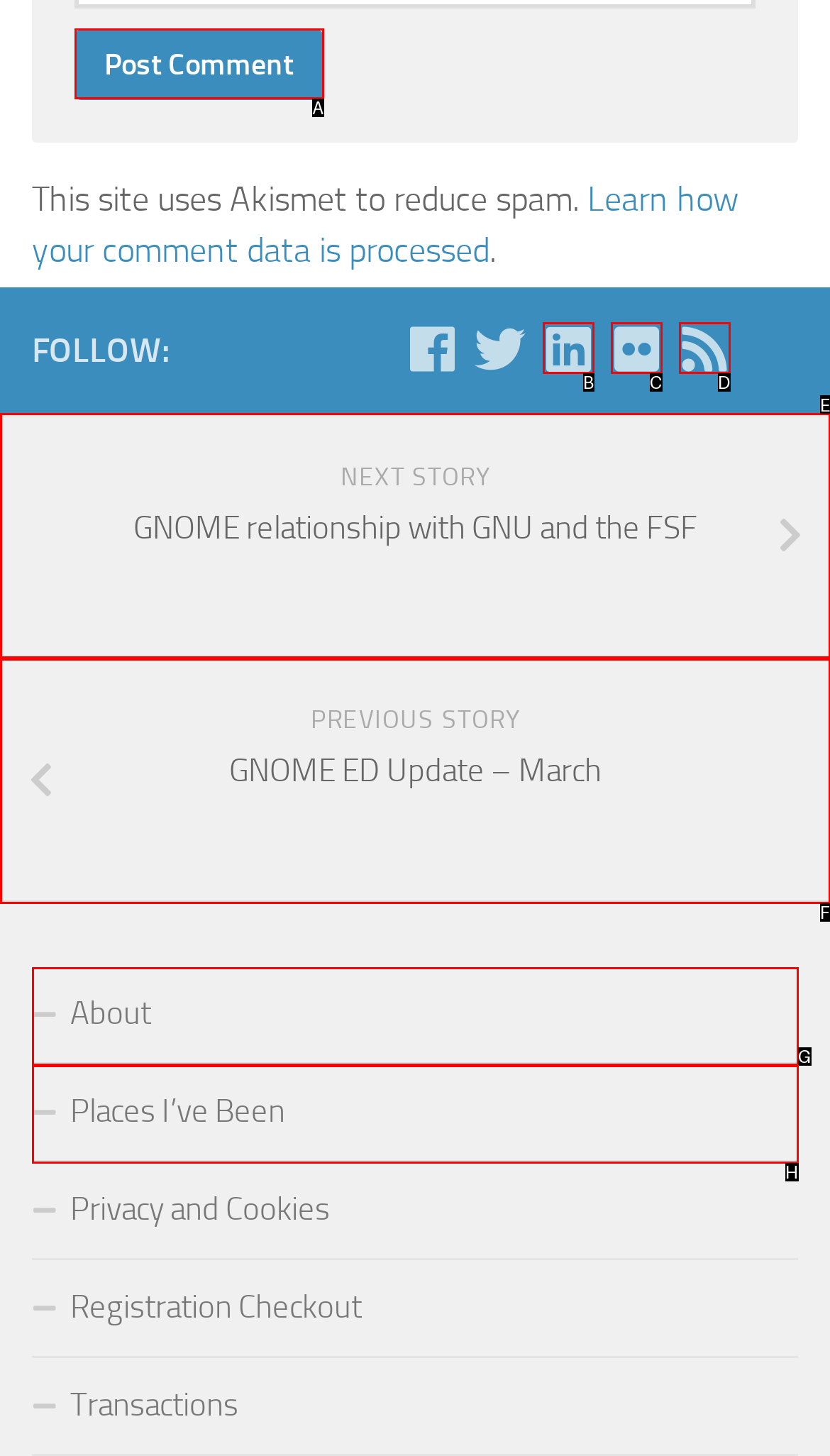Pick the option that should be clicked to perform the following task: Read the next story
Answer with the letter of the selected option from the available choices.

E